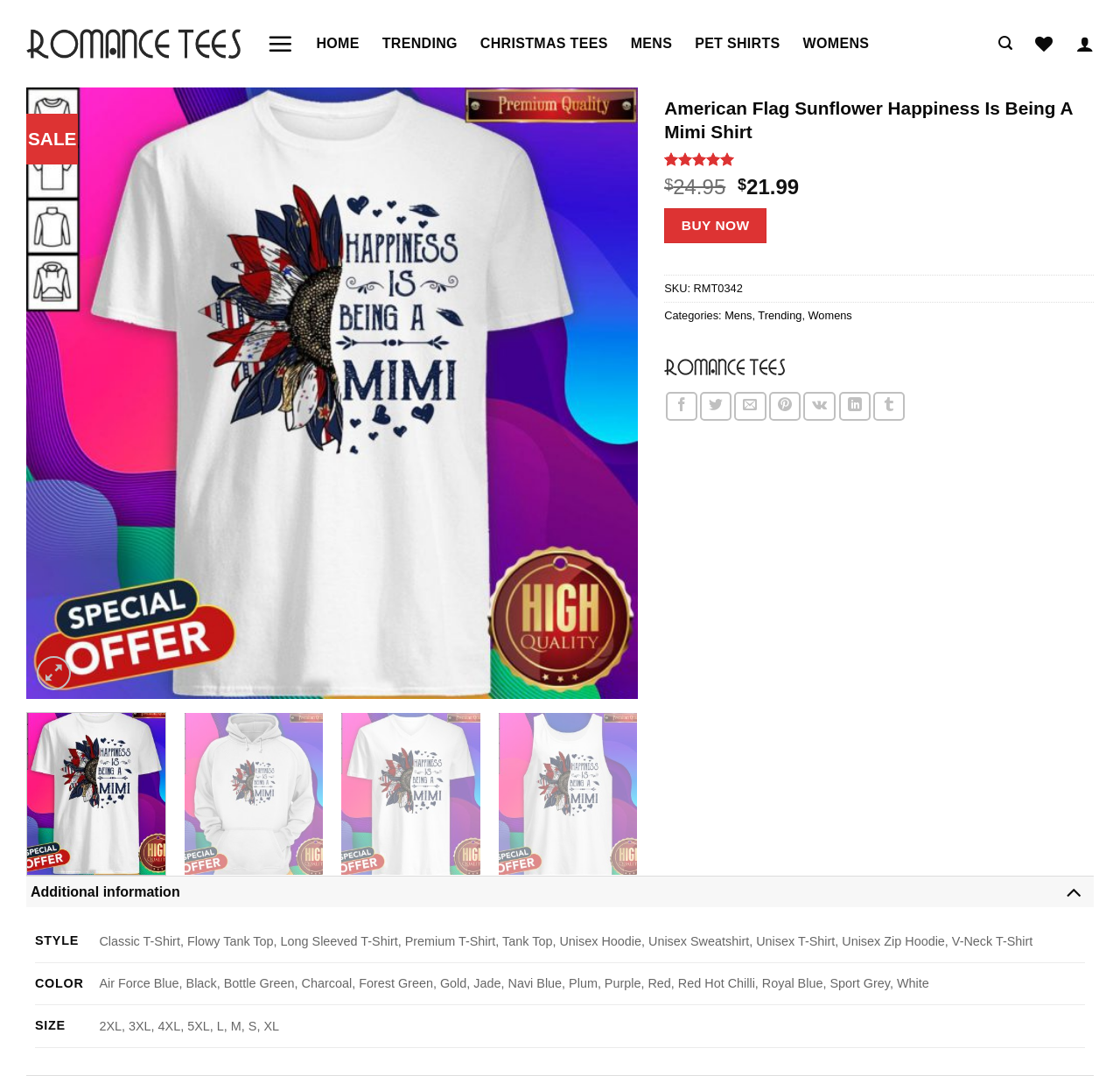Identify the bounding box coordinates for the region of the element that should be clicked to carry out the instruction: "Click on the 'Next' button". The bounding box coordinates should be four float numbers between 0 and 1, i.e., [left, top, right, bottom].

[0.525, 0.309, 0.553, 0.422]